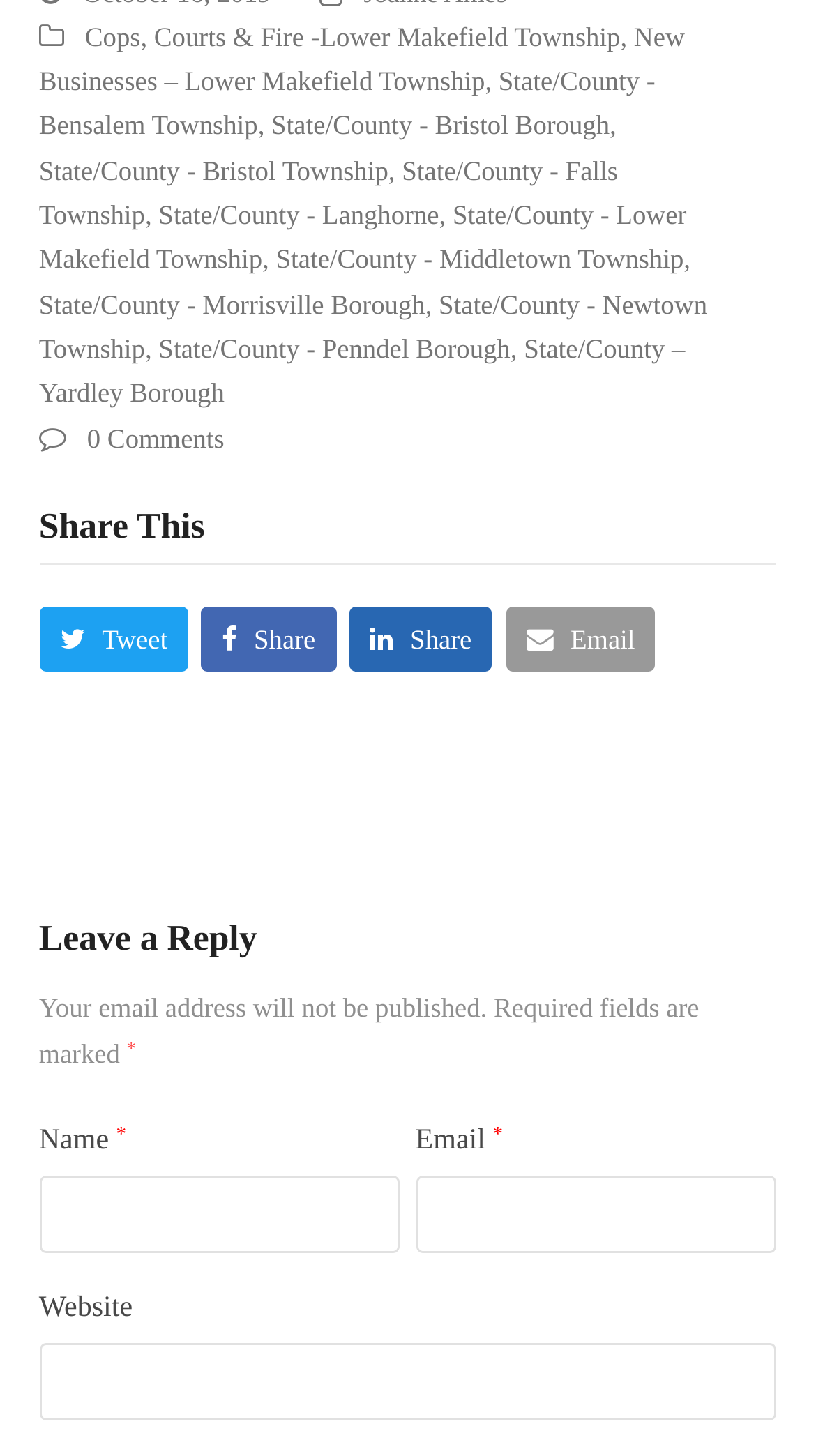What is the last option in the Share This section?
Based on the image, give a concise answer in the form of a single word or short phrase.

Email